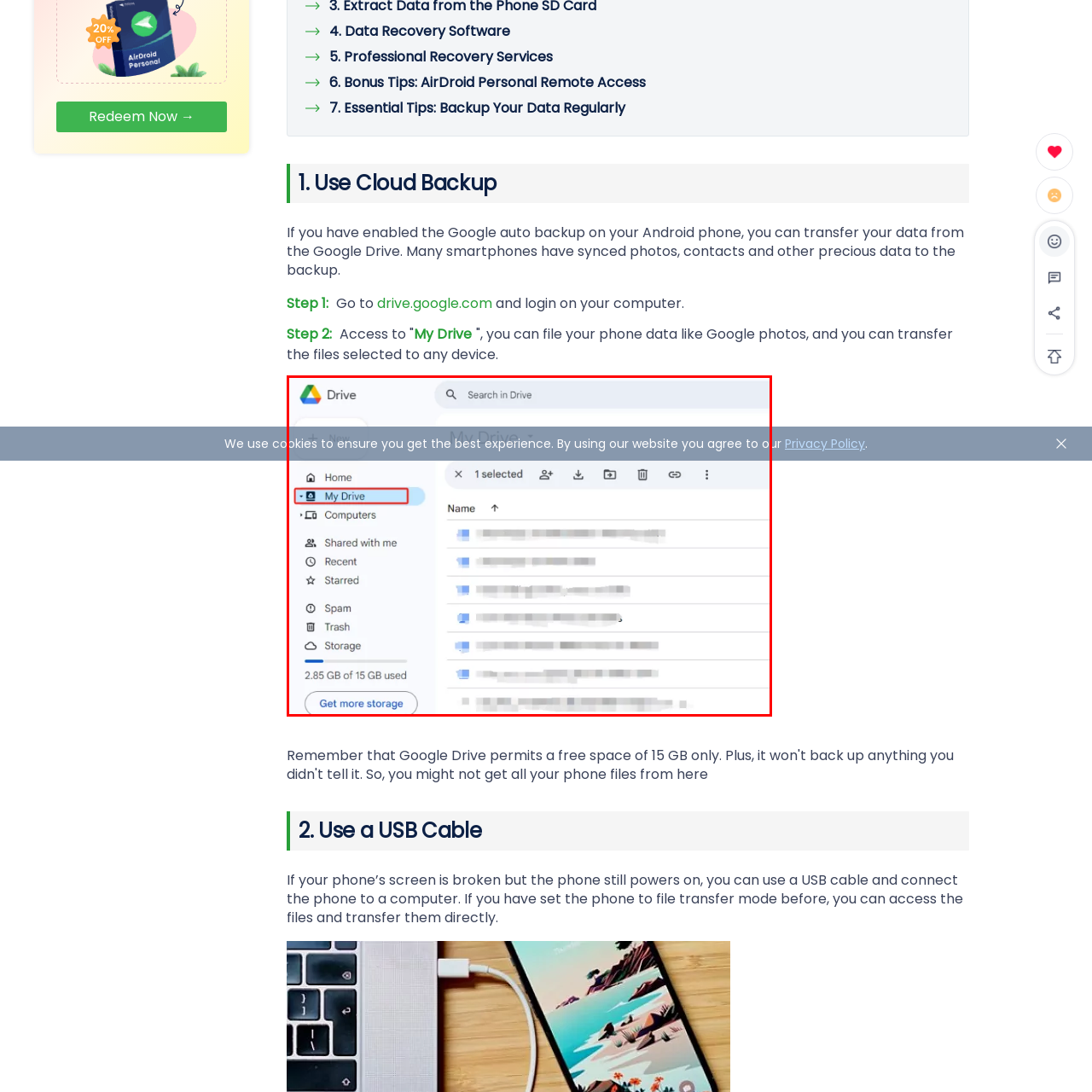Please examine the image highlighted by the red boundary and provide a comprehensive response to the following question based on the visual content: 
What information is shown at the bottom of the sidebar?

The bottom of the sidebar displays the storage usage, which indicates the amount of space utilized and available, helping users to manage their storage capacity effectively.